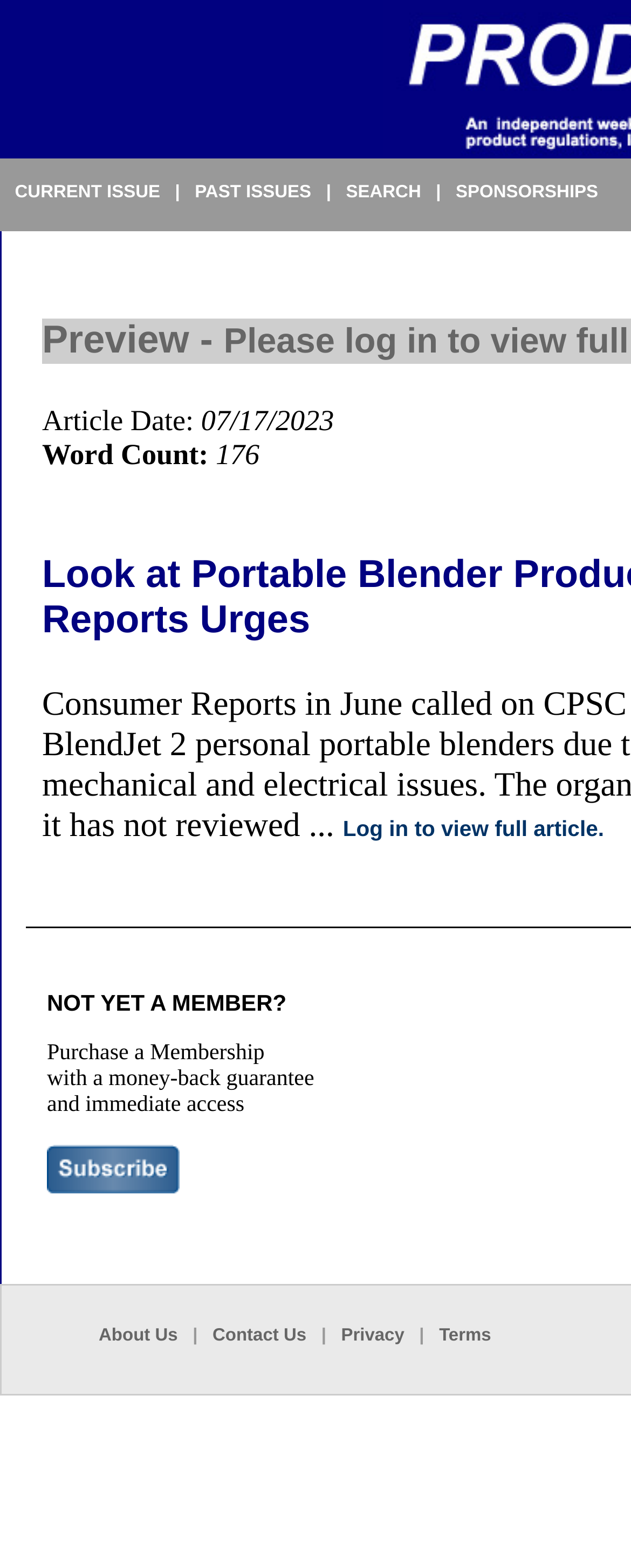Please identify the bounding box coordinates for the region that you need to click to follow this instruction: "Search for something".

[0.548, 0.117, 0.667, 0.129]